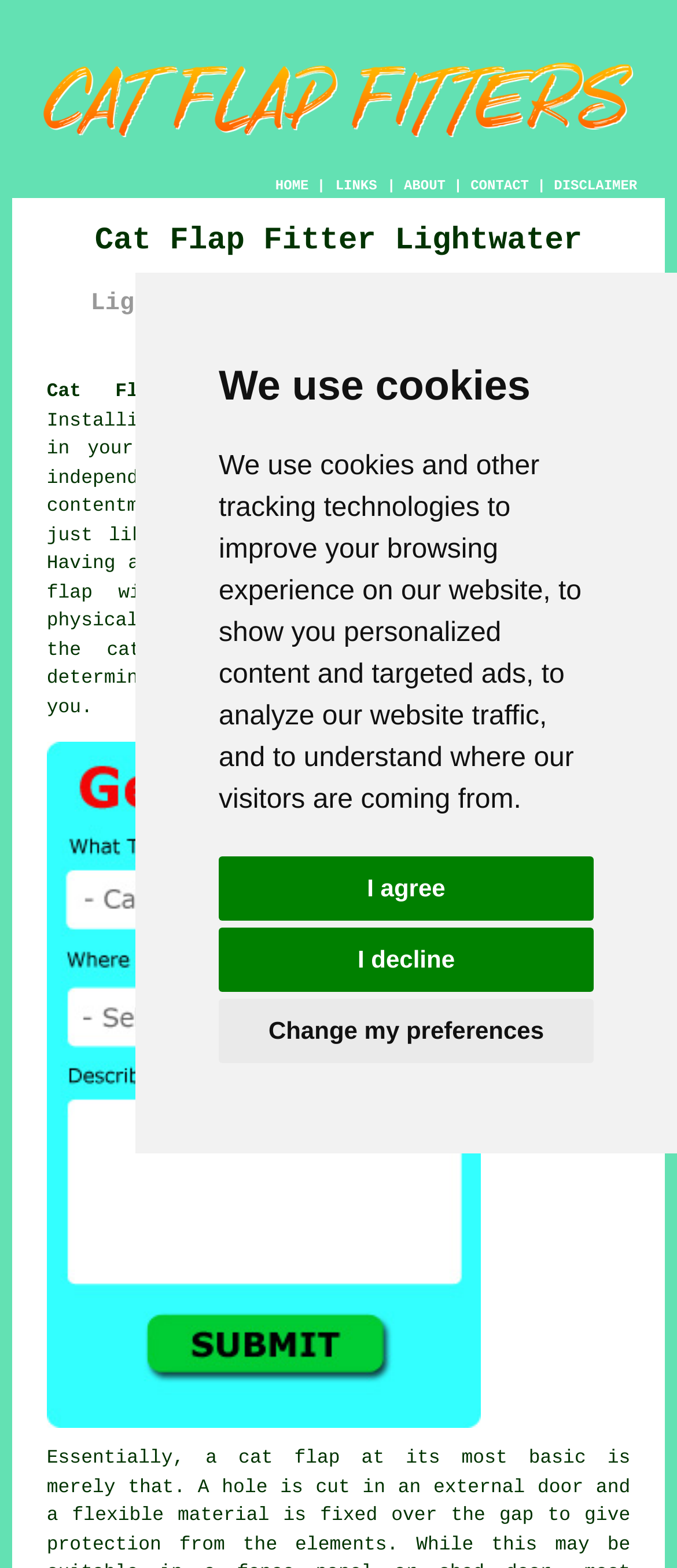Determine the bounding box coordinates (top-left x, top-left y, bottom-right x, bottom-right y) of the UI element described in the following text: alt="Partick Thistle FC logo"

None